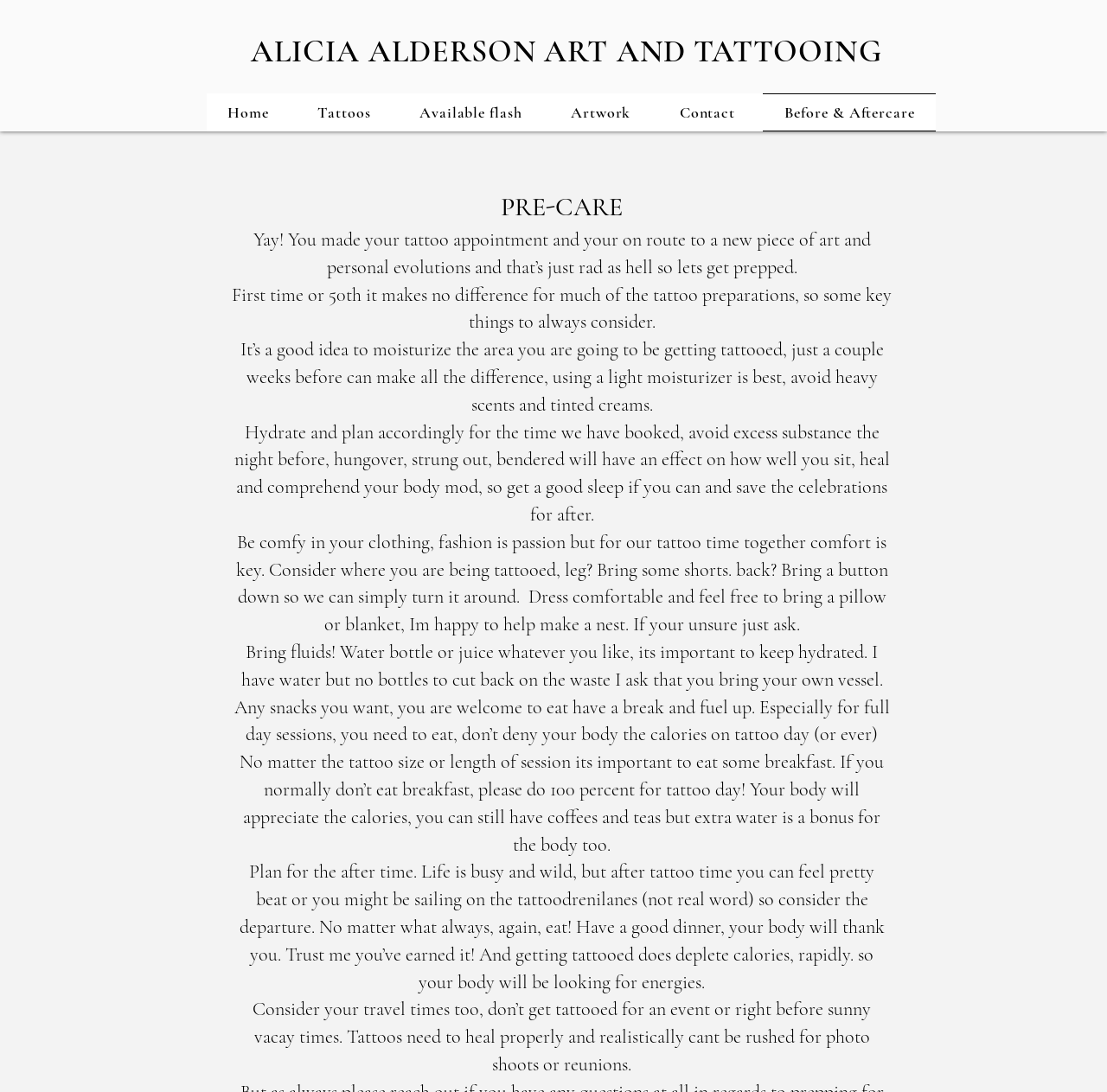What is the name of the tattoo artist? Analyze the screenshot and reply with just one word or a short phrase.

Alicia Alderson